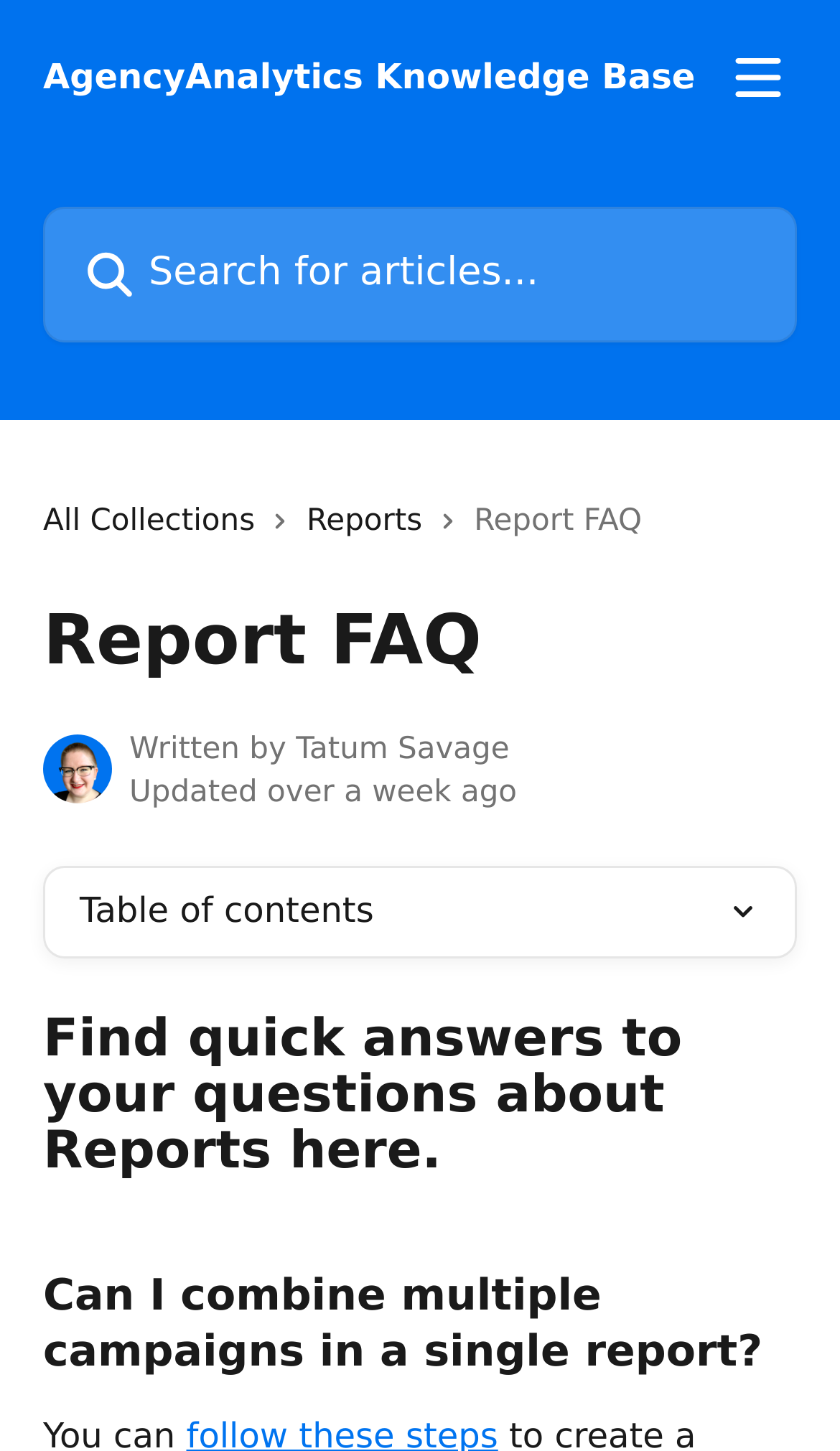Please answer the following question as detailed as possible based on the image: 
How many campaigns can be combined in a single report?

The webpage contains a heading that asks 'Can I combine multiple campaigns in a single report?', implying that it is possible to combine multiple campaigns in a single report.